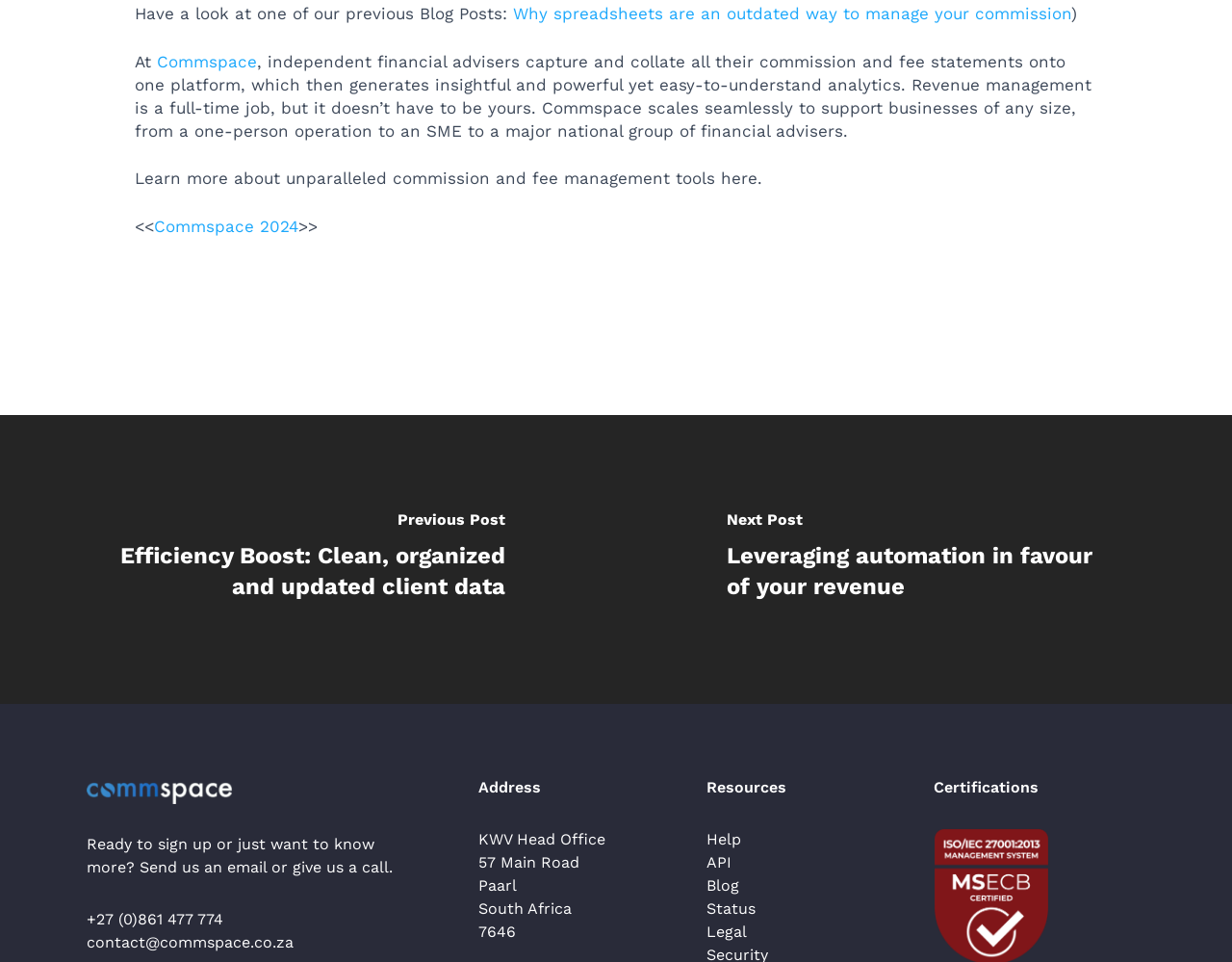What type of data can be managed on the platform?
Answer the question based on the image using a single word or a brief phrase.

Client data